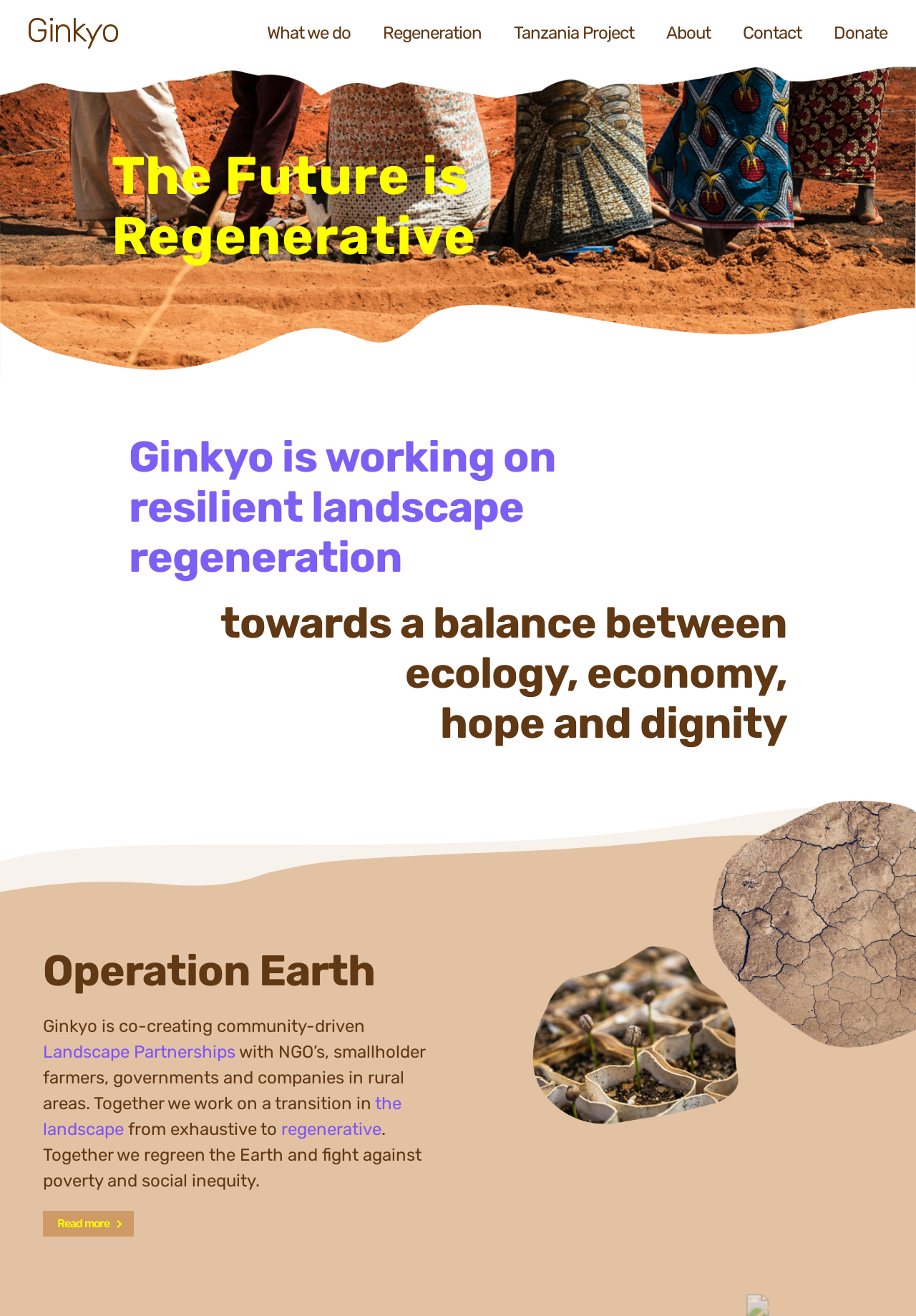Locate the bounding box of the UI element described in the following text: "Read more".

[0.047, 0.92, 0.146, 0.94]